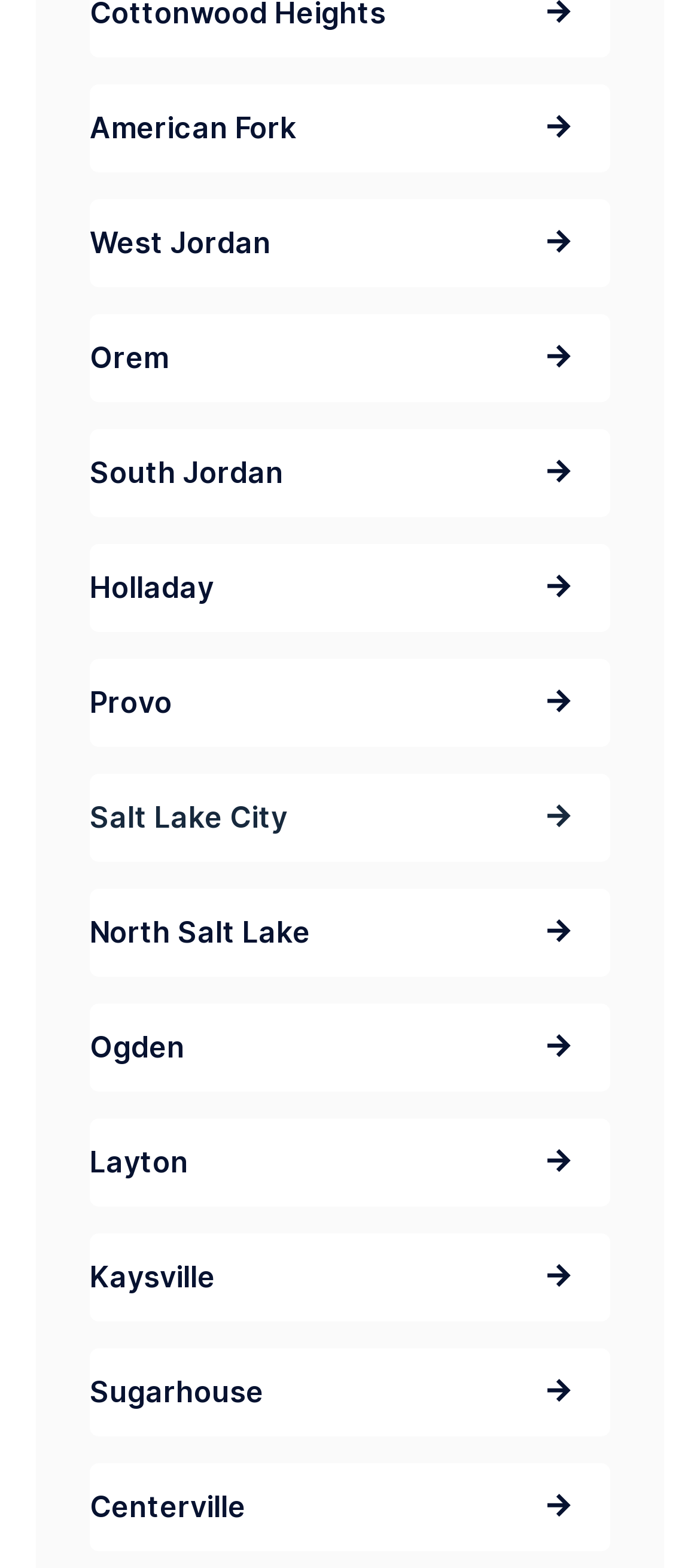Locate the bounding box coordinates of the element's region that should be clicked to carry out the following instruction: "visit West Jordan". The coordinates need to be four float numbers between 0 and 1, i.e., [left, top, right, bottom].

[0.128, 0.127, 0.872, 0.183]